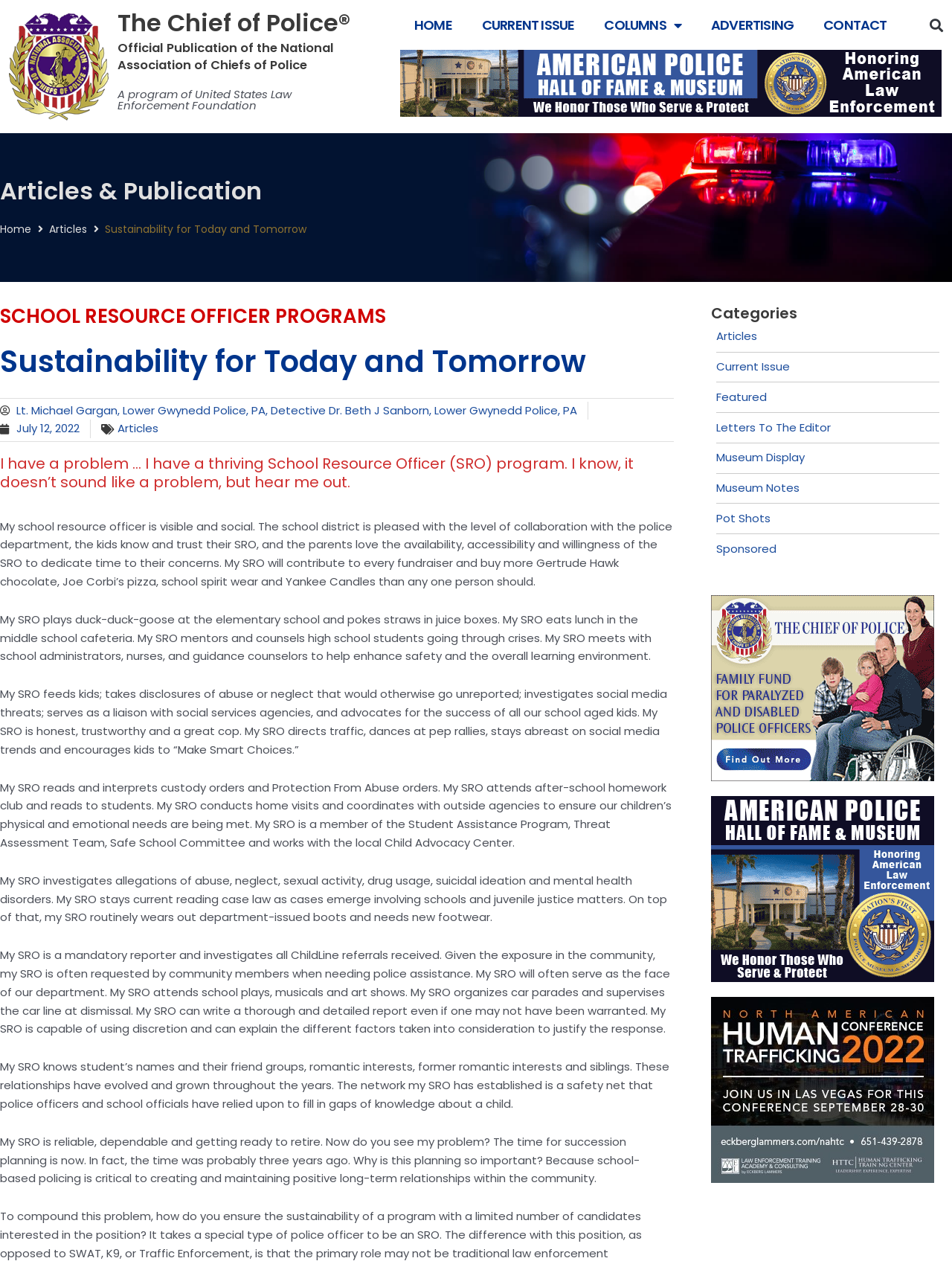Refer to the screenshot and answer the following question in detail:
What is the topic of the article?

The question asks for the topic of the article, which can be found in the heading element with the text 'Sustainability for Today and Tomorrow'. This heading is a subheading of the article and indicates the topic being discussed.